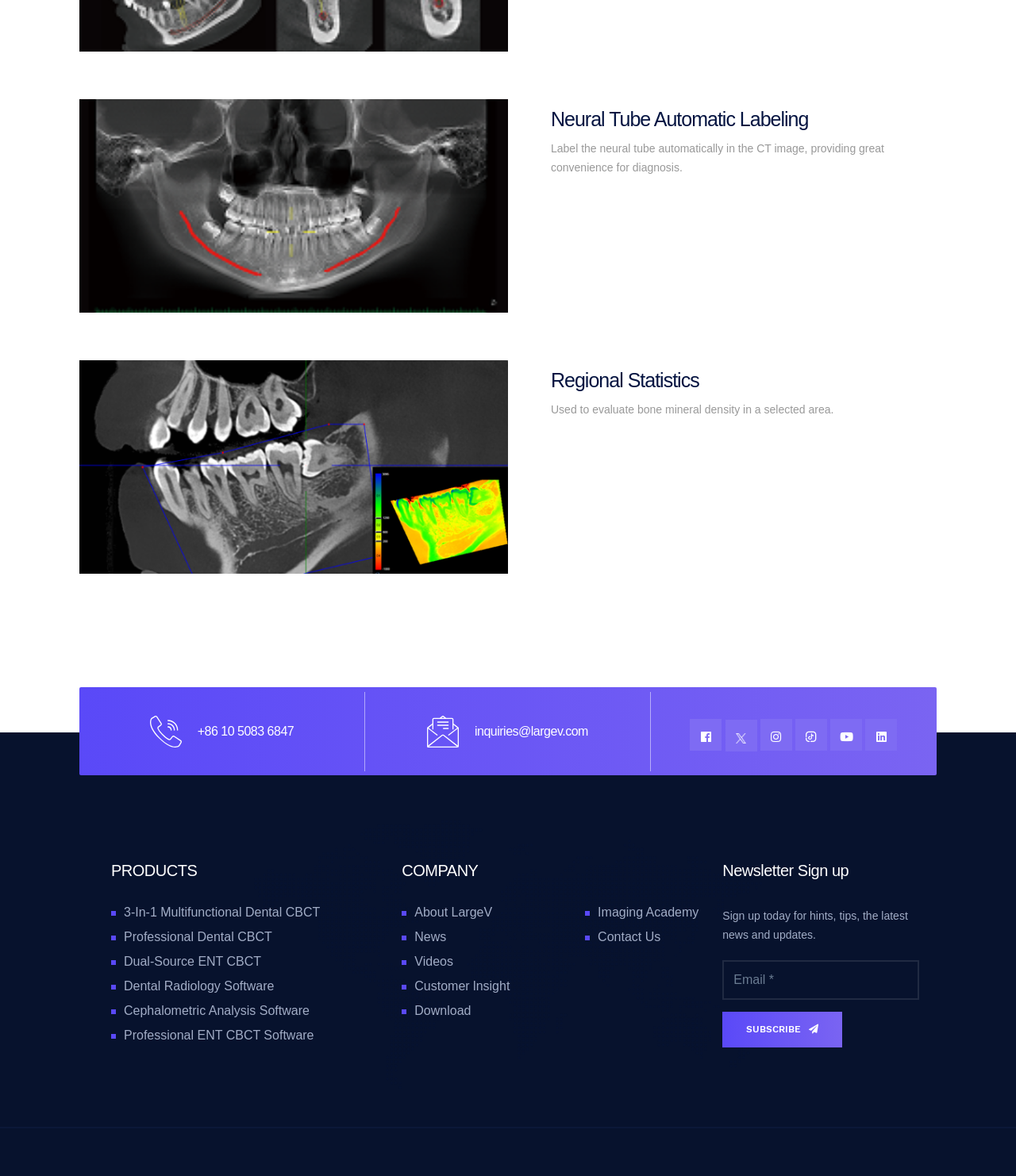Kindly determine the bounding box coordinates for the clickable area to achieve the given instruction: "Click the Regional Statistics heading".

[0.542, 0.307, 0.88, 0.34]